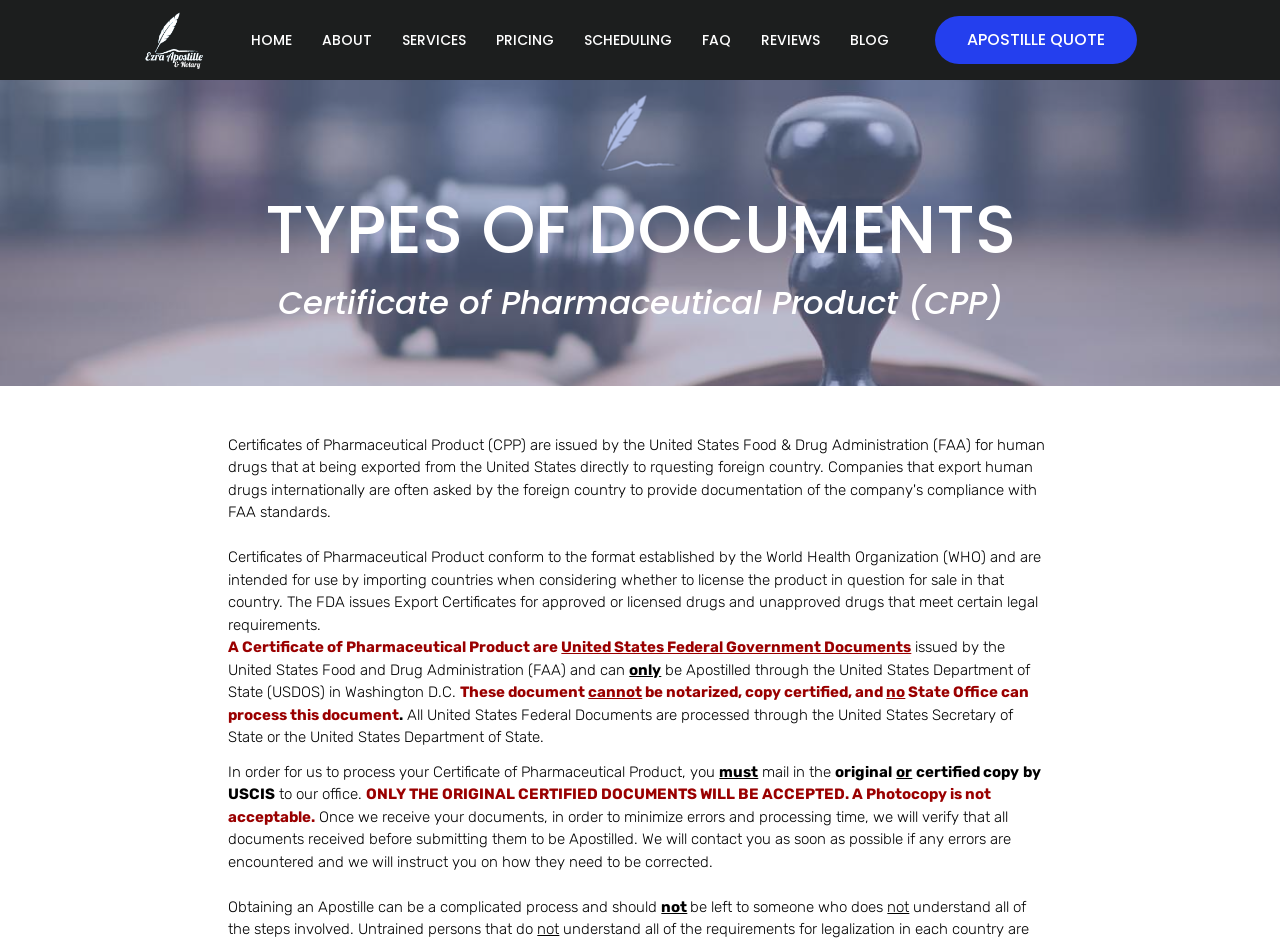What is the first link on the top navigation bar?
Please provide a single word or phrase as your answer based on the image.

HOME